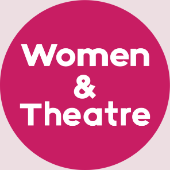What is the mission of the organization represented by the logo?
Please describe in detail the information shown in the image to answer the question.

The logo represents an organization dedicated to promoting and celebrating women's contributions and perspectives within the theatrical arts. The mission of this organization is to empower women in the theatre community and highlight their artistic achievements, as indicated by the logo's design and purpose.